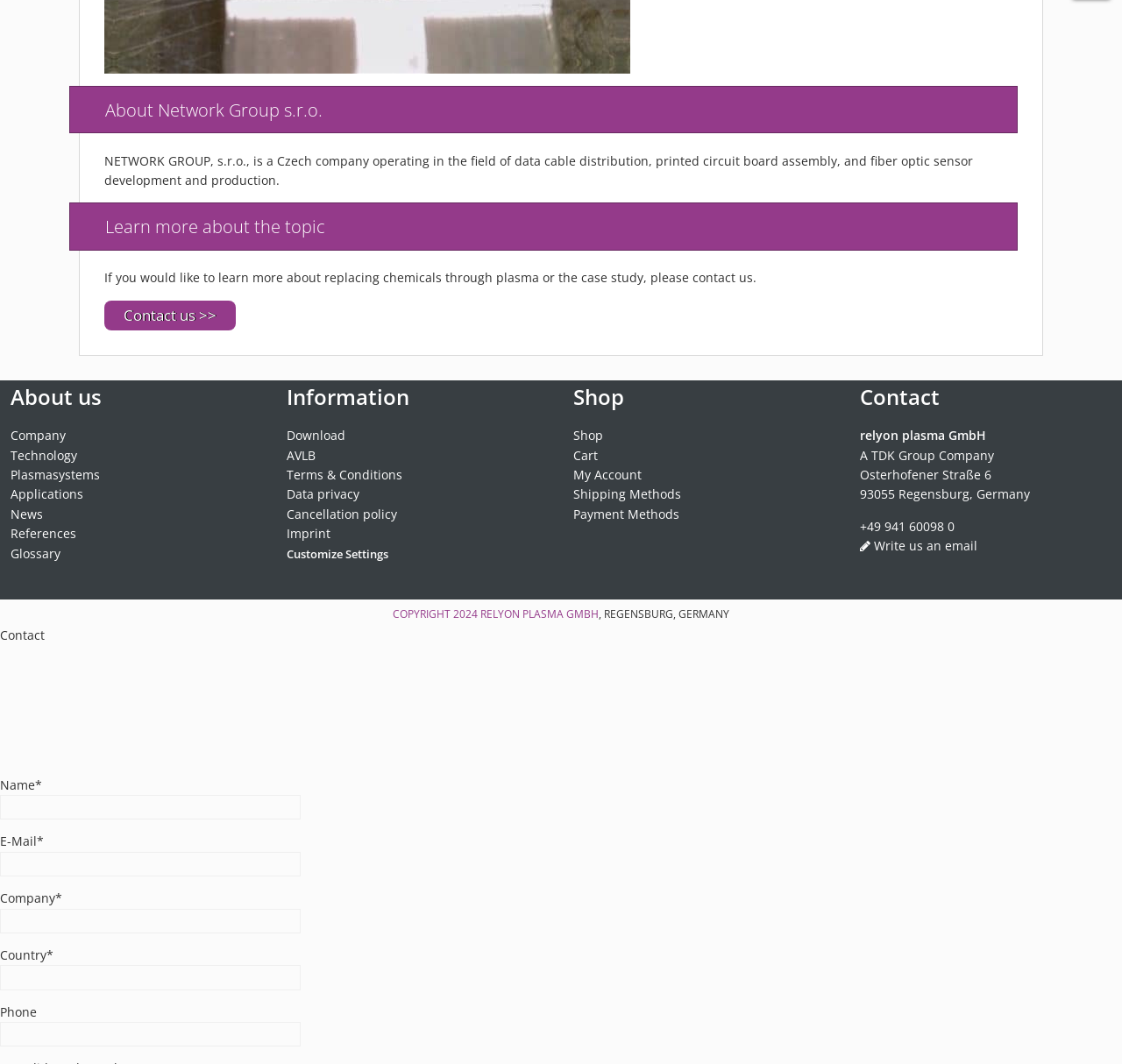Determine the bounding box coordinates of the clickable element to complete this instruction: "Click on 'Company'". Provide the coordinates in the format of four float numbers between 0 and 1, [left, top, right, bottom].

[0.009, 0.401, 0.059, 0.417]